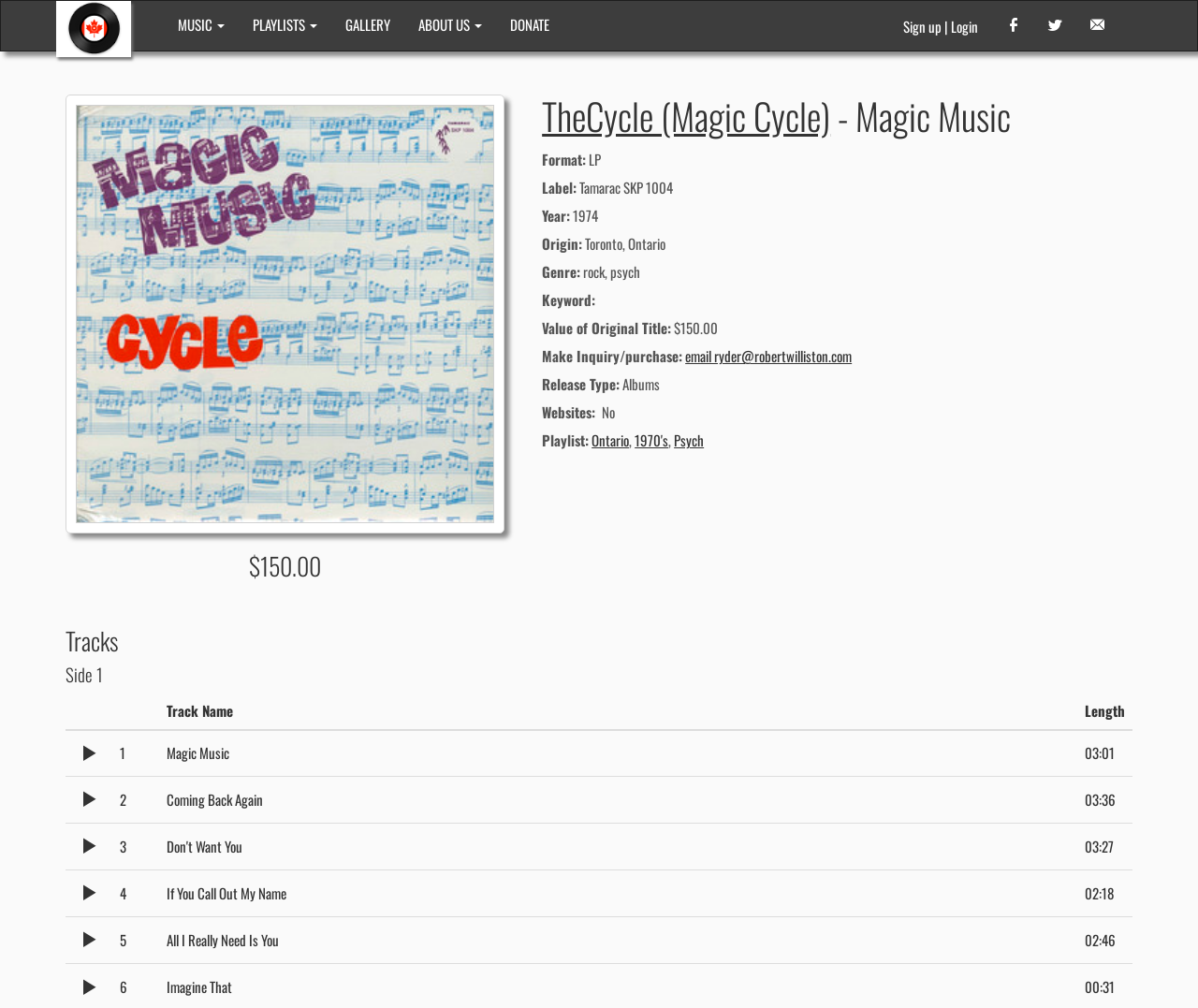Create a detailed summary of the webpage's content and design.

This webpage is about a music album called "TheCycle (Magic Cycle) - Magic Music". At the top, there is a navigation menu with links to "MUSIC", "PLAYLISTS", "GALLERY", "ABOUT US", and "DONATE". On the right side of the navigation menu, there are three social media icons. Below the navigation menu, there is a large image of the album cover.

To the right of the album cover, there is a section with album details, including the price "$150.00", format "LP", label "Tamarac SKP 1004", year "1974", origin "Toronto, Ontario", genre "rock, psych", and keywords. There is also a "Make Inquiry/purchase" button with an email address.

Below the album details, there is a table with track information, including track names, lengths, and a playlist category. The table has five rows, each representing a track on the album. The tracks are listed in a grid format with columns for track number, track name, and length.

At the top of the track table, there is a heading that says "Tracks" and a subheading that says "Side 1". The track table takes up most of the page, with the navigation menu and album details at the top.